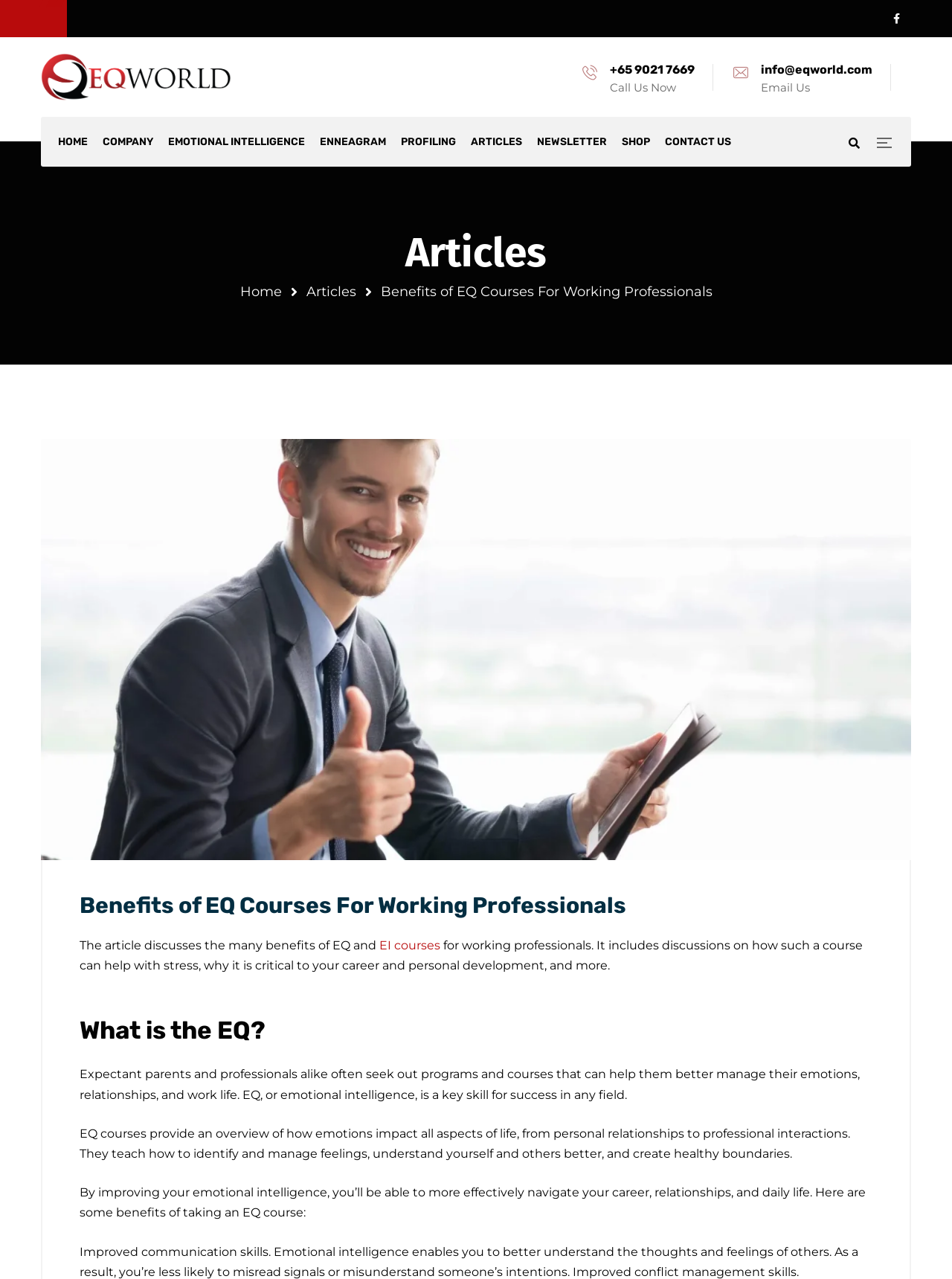Given the following UI element description: "parent_node: Comment name="author" placeholder="Name *"", find the bounding box coordinates in the webpage screenshot.

None